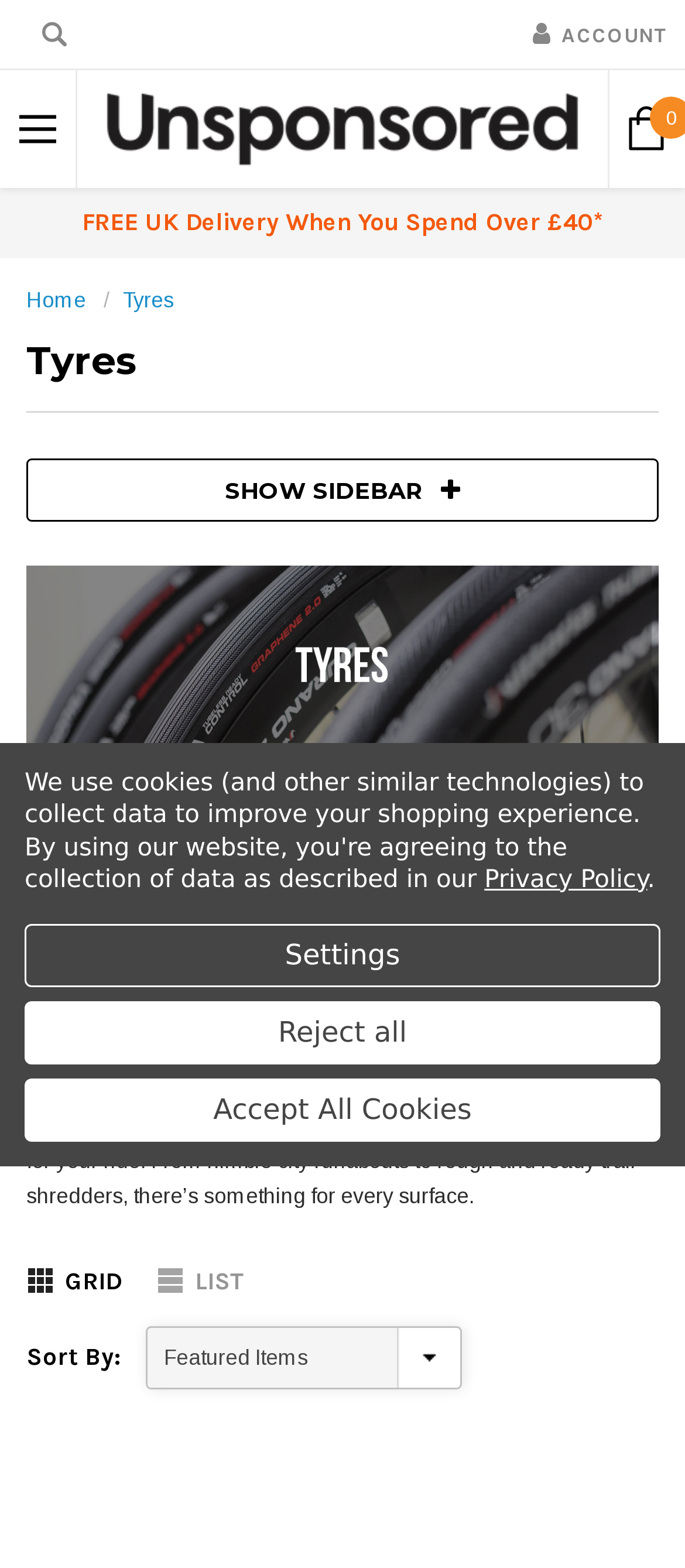Respond to the following question with a brief word or phrase:
What type of bikes do the tyres on this website cater to?

Road bikes and mountain bikes